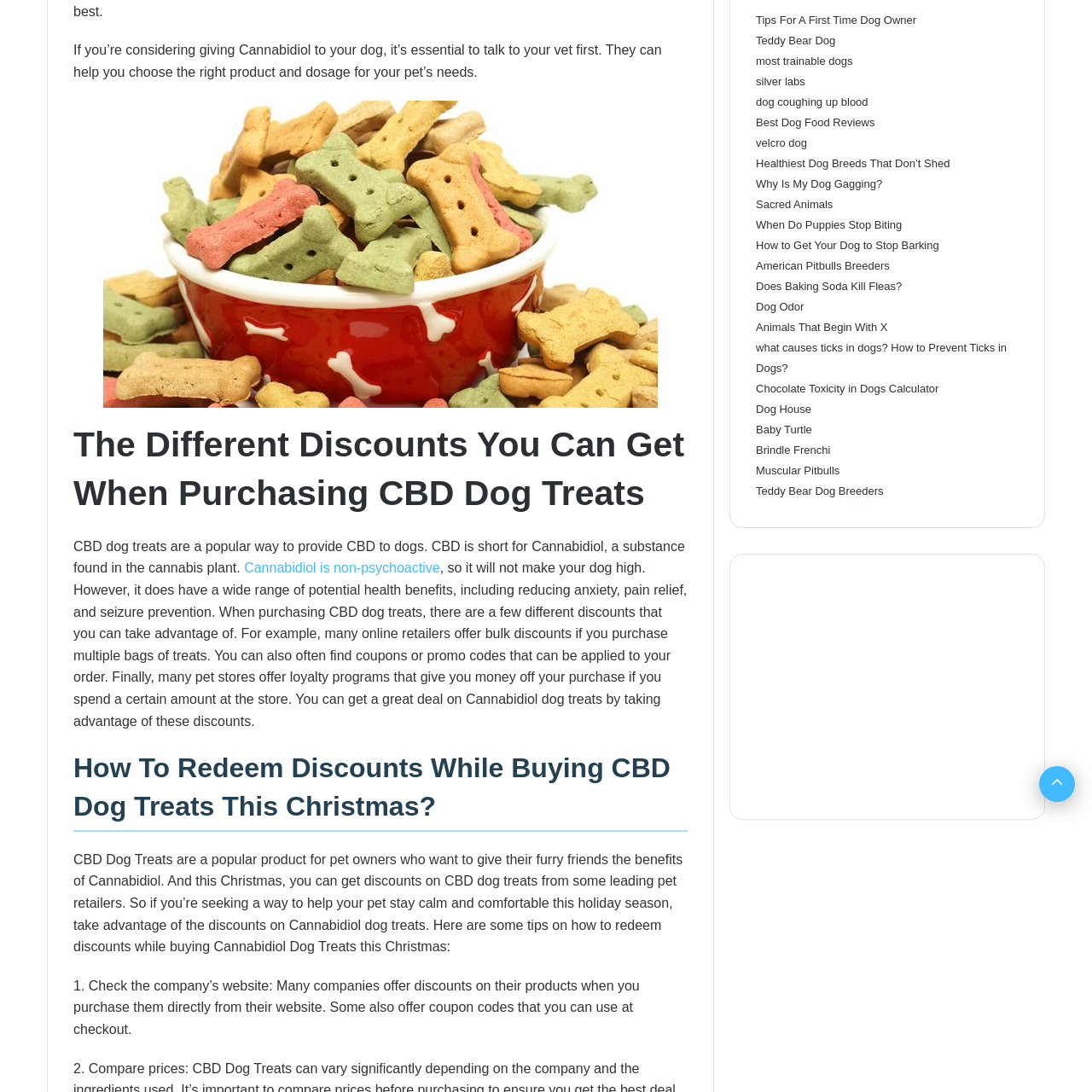Look at the photo within the red outline and describe it thoroughly.

The image titled "Discounts On CBD Dog Treats" features a visual representation related to promotional offers for Cannabidiol (CBD) dog treats. This image is positioned within an article that emphasizes the importance of consulting a veterinarian before providing CBD to pets, ensuring the right product and dosage are chosen for their specific needs. The surrounding text discusses the growing popularity of CBD treats for dogs and highlights various discounts available, such as bulk purchases, coupons, and loyalty programs from pet retailers. Overall, the image serves as a promotional visual to attract pet owners looking to enhance their pets' health while taking advantage of cost-saving opportunities during their purchases.